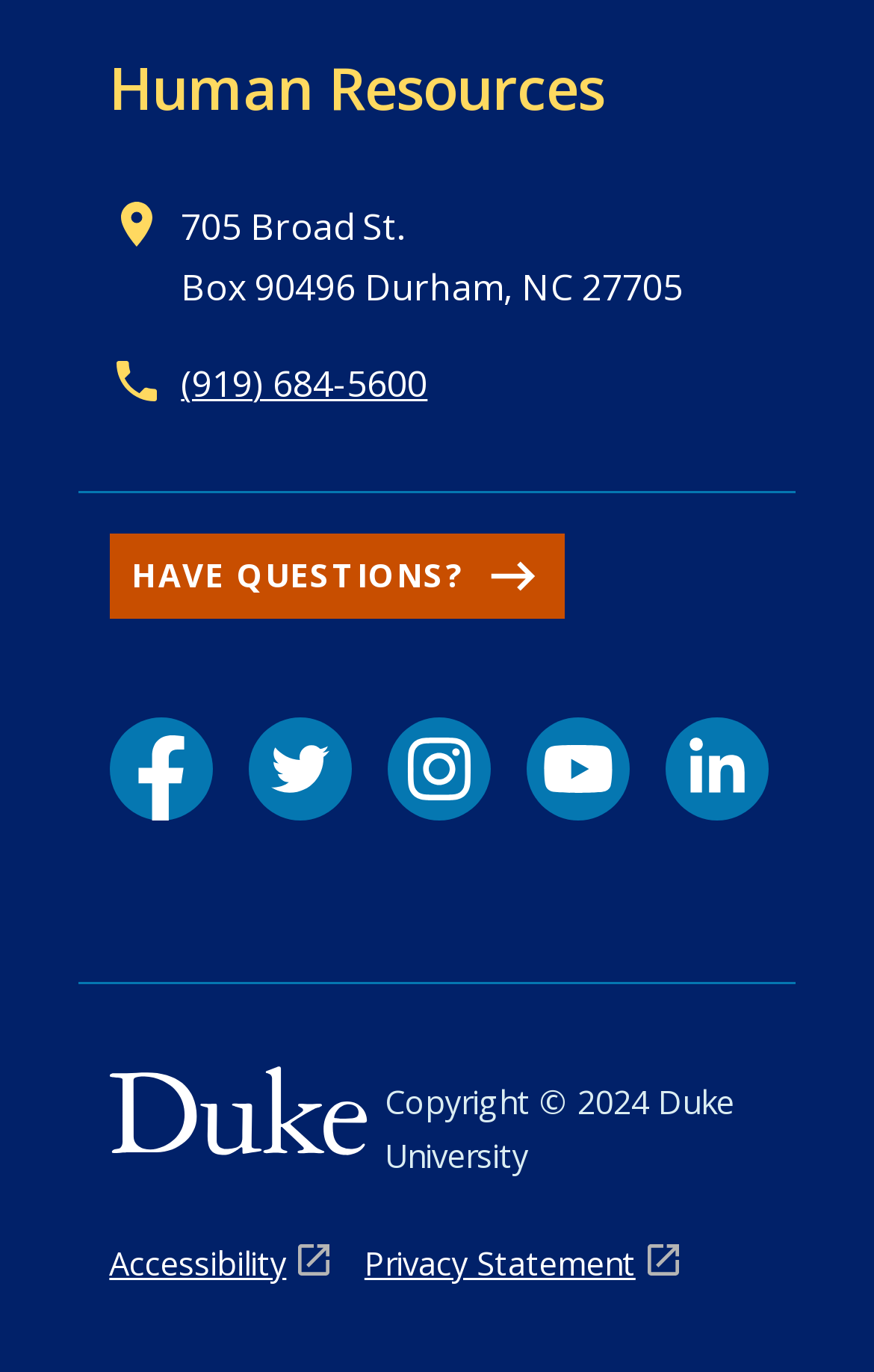Predict the bounding box of the UI element that fits this description: "aria-label="Search..." name="s"".

None